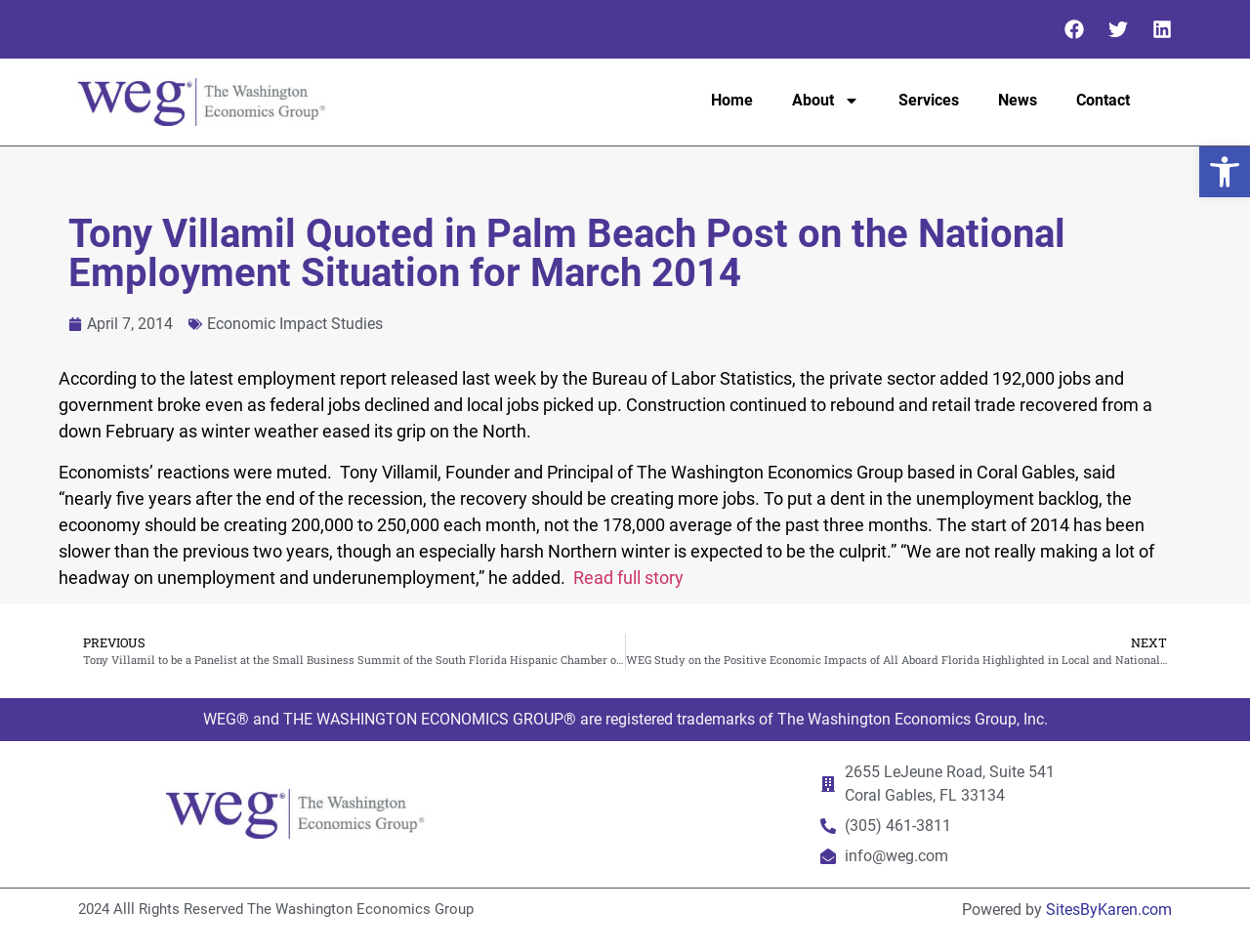What is the topic of the article quoted in the webpage?
Analyze the screenshot and provide a detailed answer to the question.

I found the topic by reading the text in the webpage, specifically the heading element [204] which mentions the topic of the article.